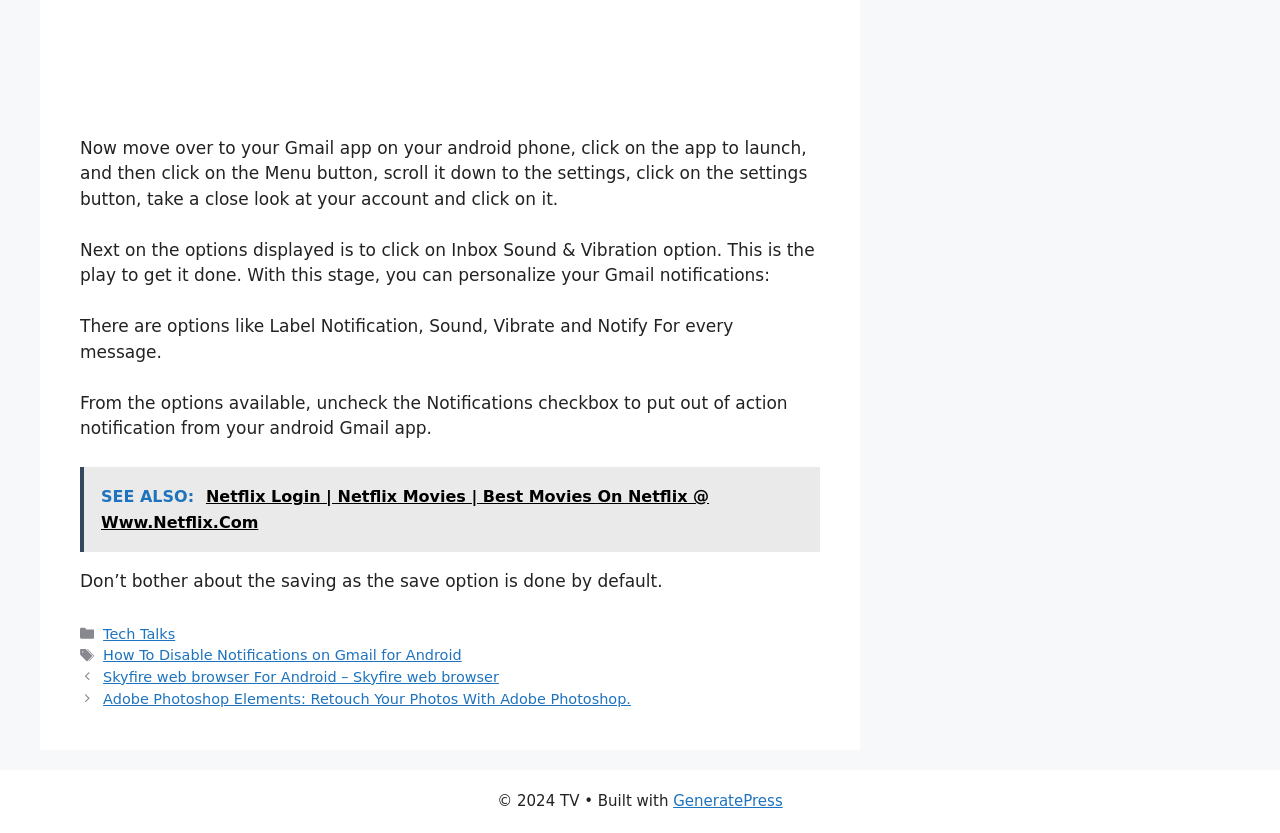What type of content is categorized under 'Tech Talks'?
Refer to the screenshot and deliver a thorough answer to the question presented.

The 'Tech Talks' category likely contains technology-related topics, as it is listed under the 'Categories' section of the webpage's footer.